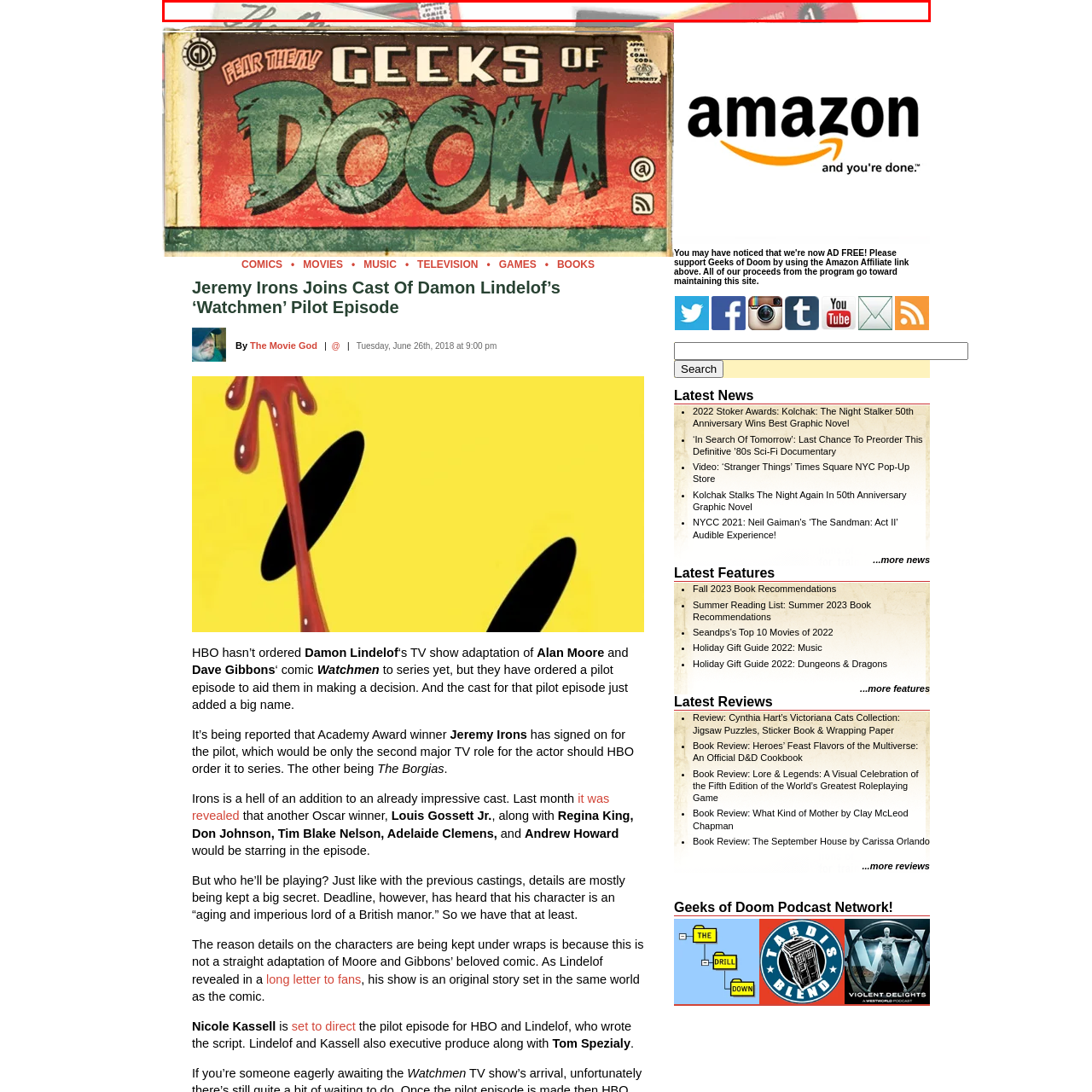What is the possible context of the accompanying article?
Look at the area highlighted by the red bounding box and answer the question in detail, drawing from the specifics shown in the image.

The overall aesthetic of the image is likely enhancing the thematic depth of the accompanying article, which focuses on notable characters or narratives, possibly within the context of entertainment projects like the 'Watchmen' pilot episode starring Jeremy Irons.